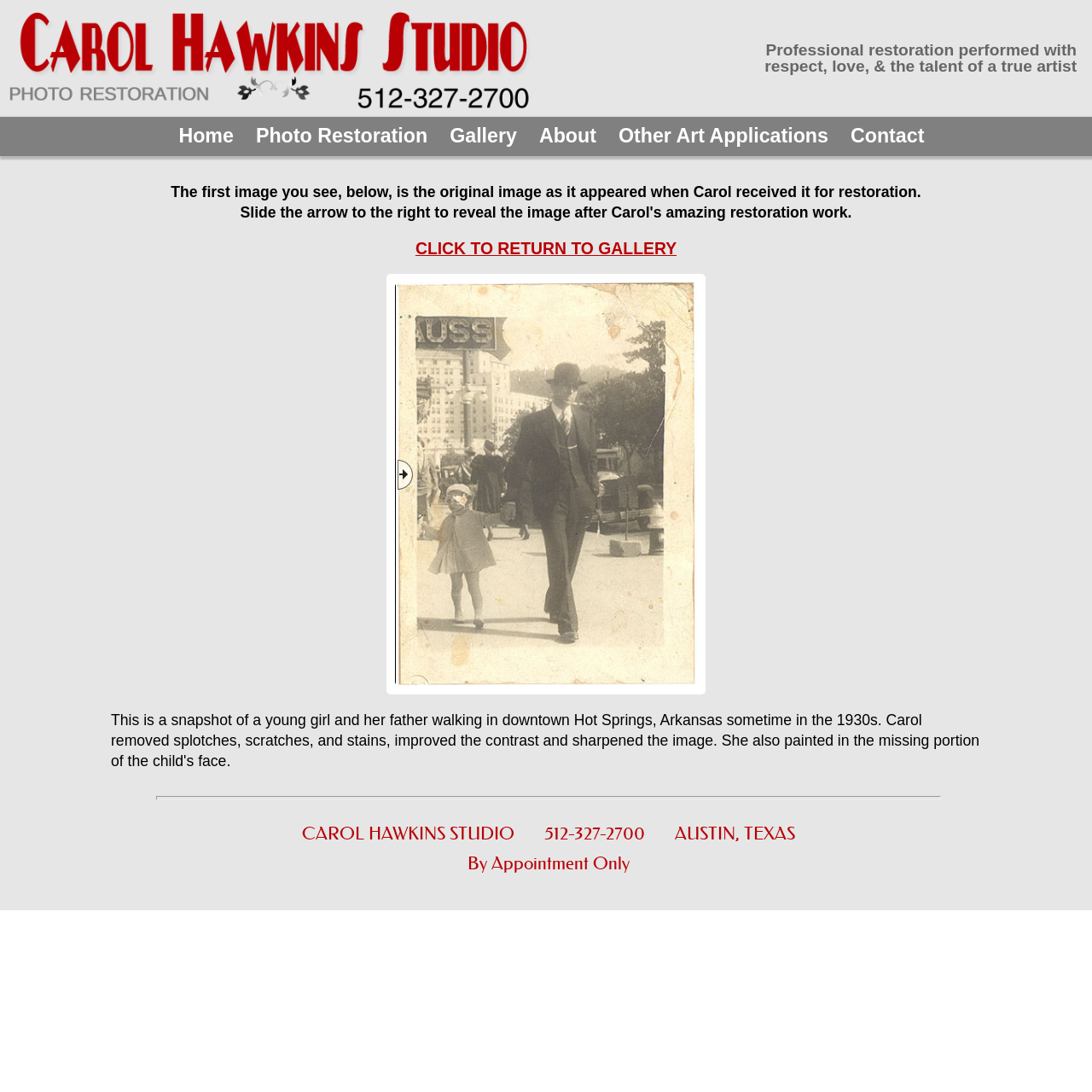Please provide a comprehensive response to the question below by analyzing the image: 
What is the location of Carol Hawkins Studio?

The location of Carol Hawkins Studio is mentioned in the heading 'CAROL HAWKINS STUDIO ... AUSTIN, TEXAS By Appointment Only'.